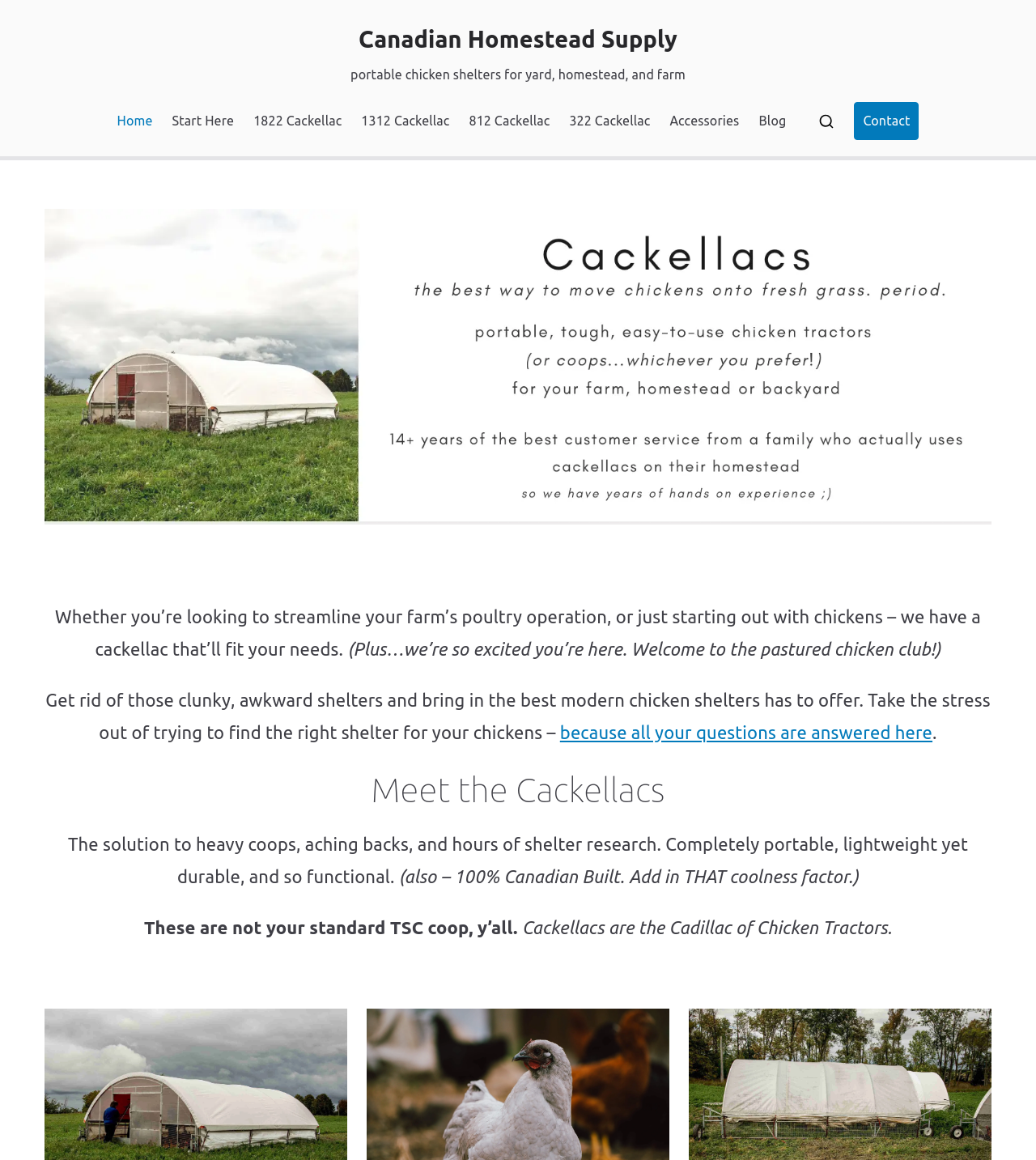Could you specify the bounding box coordinates for the clickable section to complete the following instruction: "View the 'Blog' page"?

[0.732, 0.094, 0.759, 0.115]